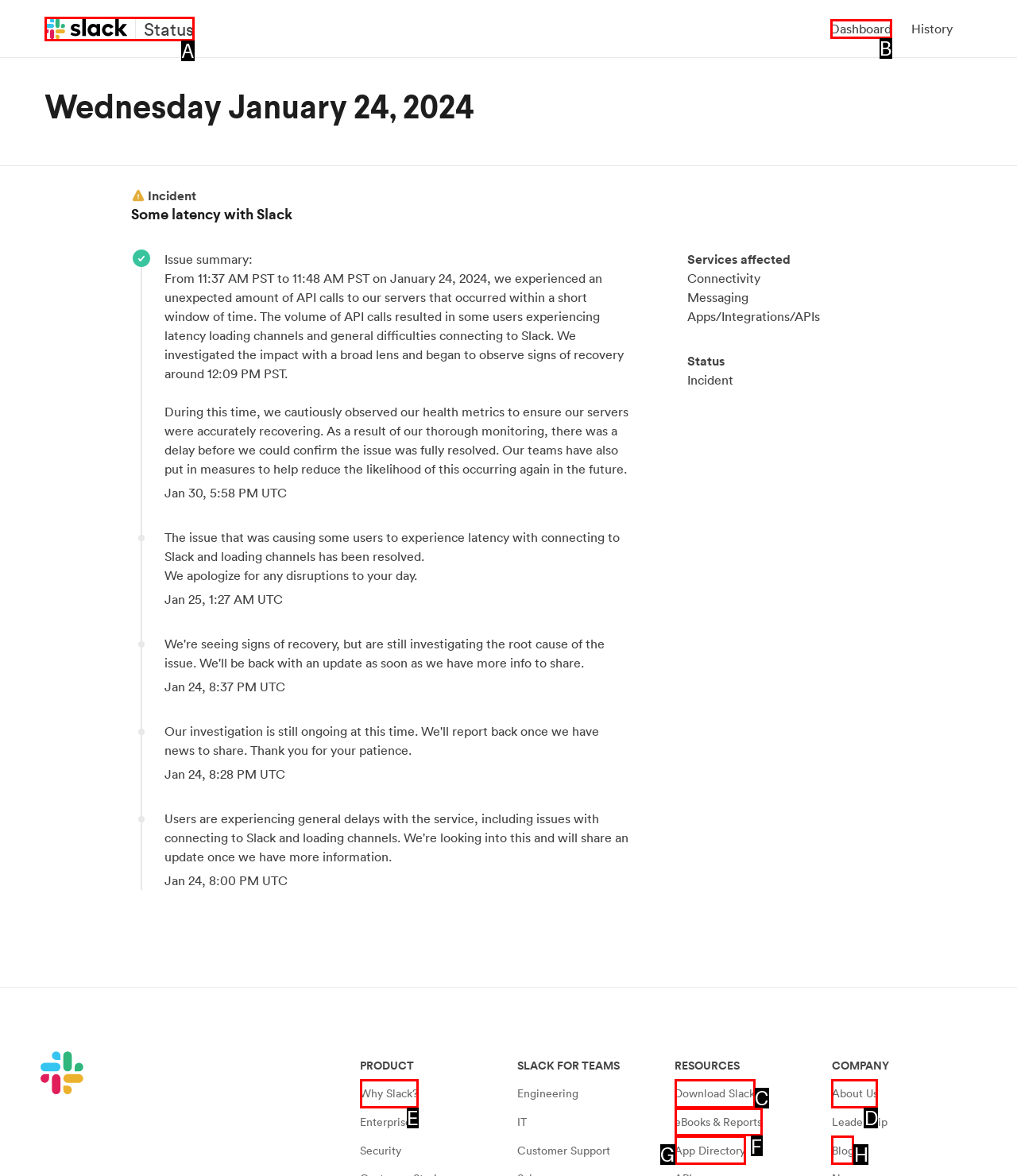To execute the task: Contact us, which one of the highlighted HTML elements should be clicked? Answer with the option's letter from the choices provided.

None